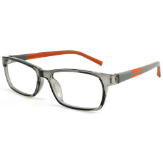Who are these eyeglasses suitable for?
Please look at the screenshot and answer in one word or a short phrase.

Children and adults